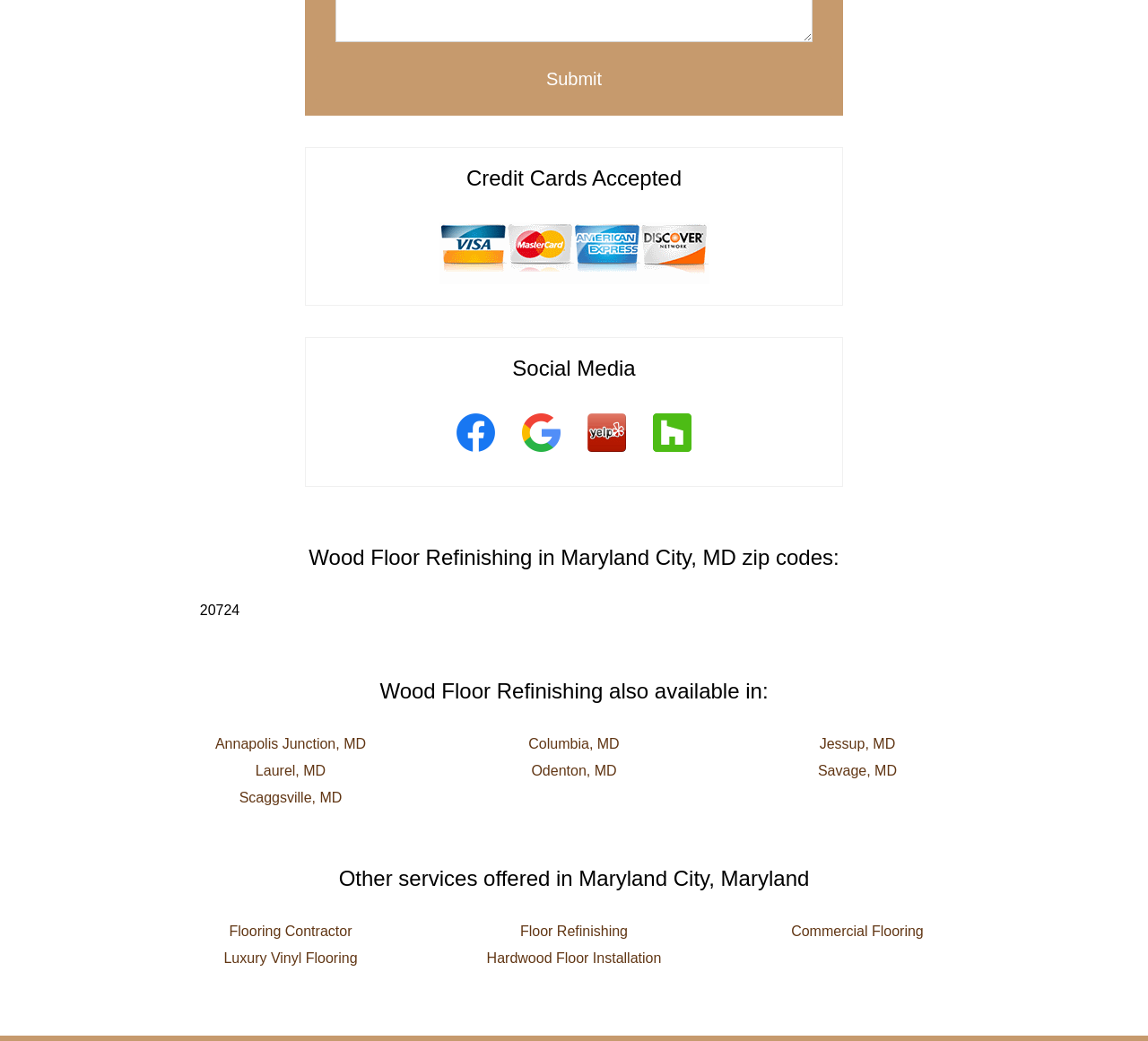Specify the bounding box coordinates of the area that needs to be clicked to achieve the following instruction: "Explore services in Annapolis Junction, MD".

[0.187, 0.707, 0.319, 0.722]